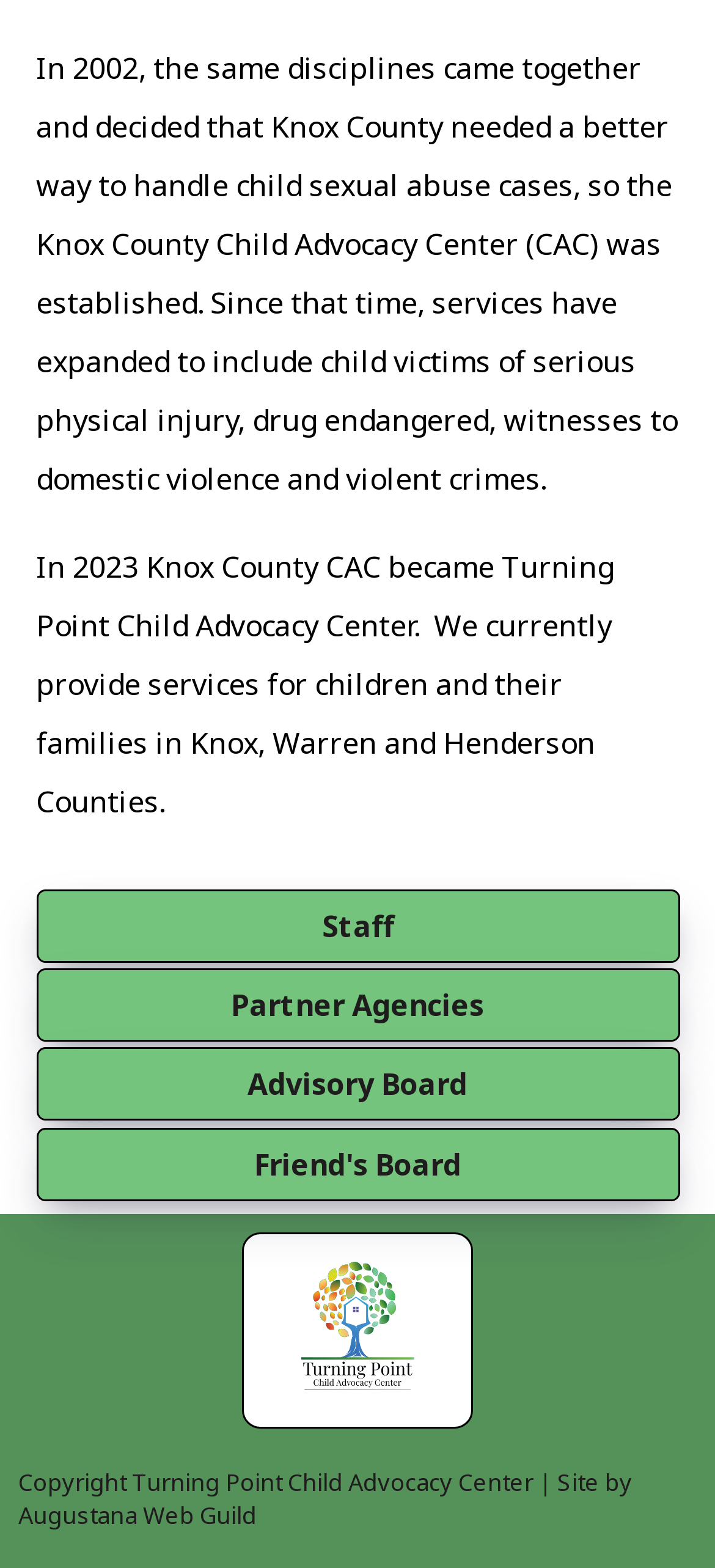Please give a succinct answer to the question in one word or phrase:
What is the name of the website developer?

Augustana Web Guild